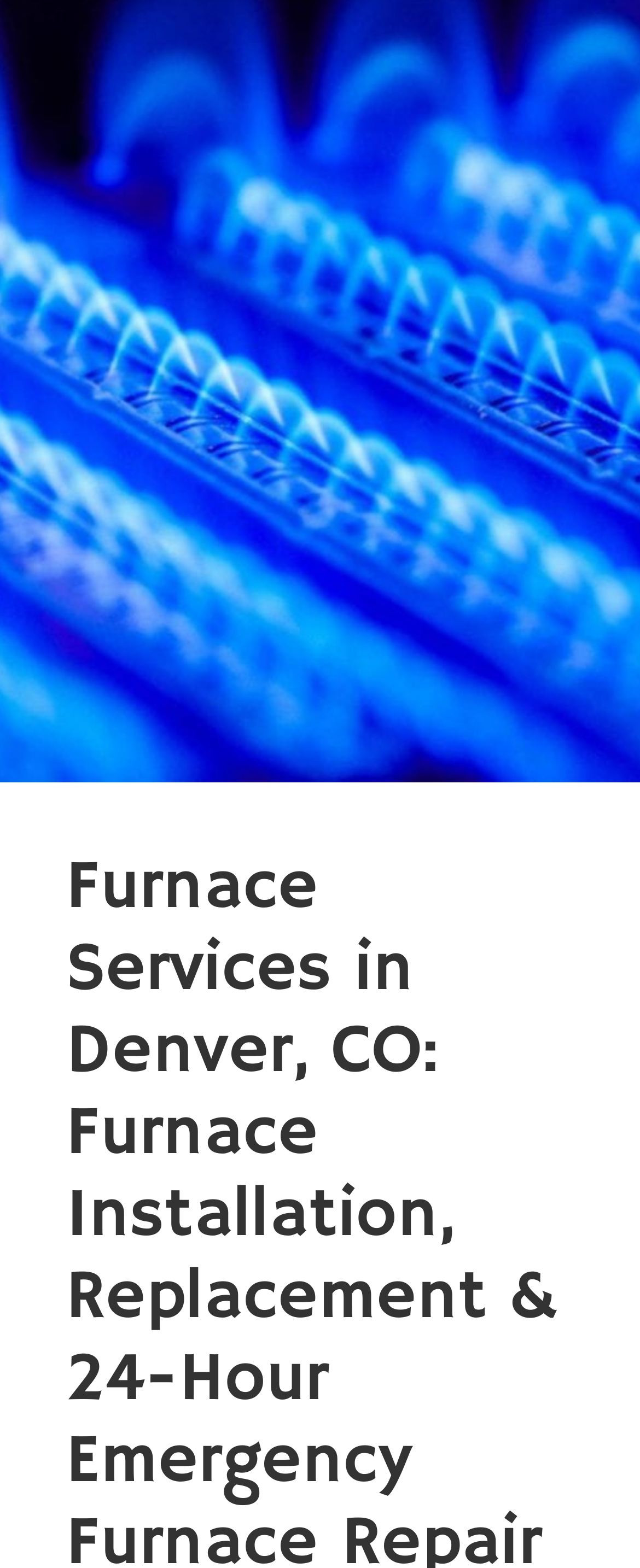Determine the bounding box coordinates for the UI element with the following description: "Coosada, Alabama: The Beginning". The coordinates should be four float numbers between 0 and 1, represented as [left, top, right, bottom].

None